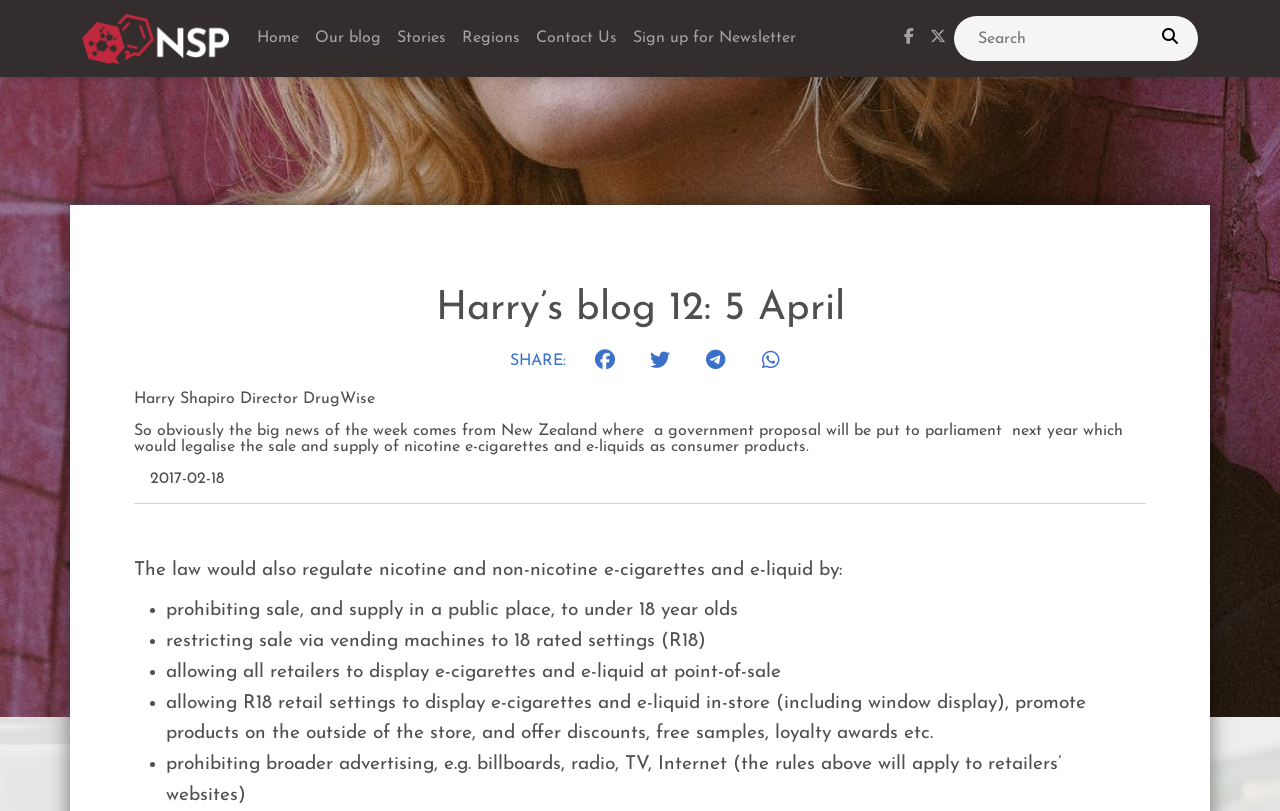Generate a thorough caption that explains the contents of the webpage.

This webpage appears to be a blog post by Harry Shapiro, Director of DrugWise. At the top of the page, there is a navigation menu with links to the homepage, blog, stories, regions, contact us, and sign up for a newsletter. Below the navigation menu, there is a search bar with a search button.

The main content of the page is a blog post titled "Harry's blog 12: 5 April". The post has a heading and a subheading that reads "Harry Shapiro Director DrugWise". The subheading is followed by a paragraph of text that discusses a government proposal in New Zealand to legalize the sale and supply of nicotine e-cigarettes and e-liquids as consumer products.

Below the paragraph, there is a date "2017-02-18" and a horizontal separator line. The rest of the post is divided into sections, with each section describing a different aspect of the proposed law. The sections are separated by bullet points, and each bullet point is accompanied by a brief description of the law.

On the right side of the page, there is a section labeled "Socials" with links to share the post on Facebook, Twitter, Telegram, and WhatsApp. There is also a background image that spans the entire width of the page.

At the top-right corner of the page, there are links to social media platforms, including Facebook and Twitter.